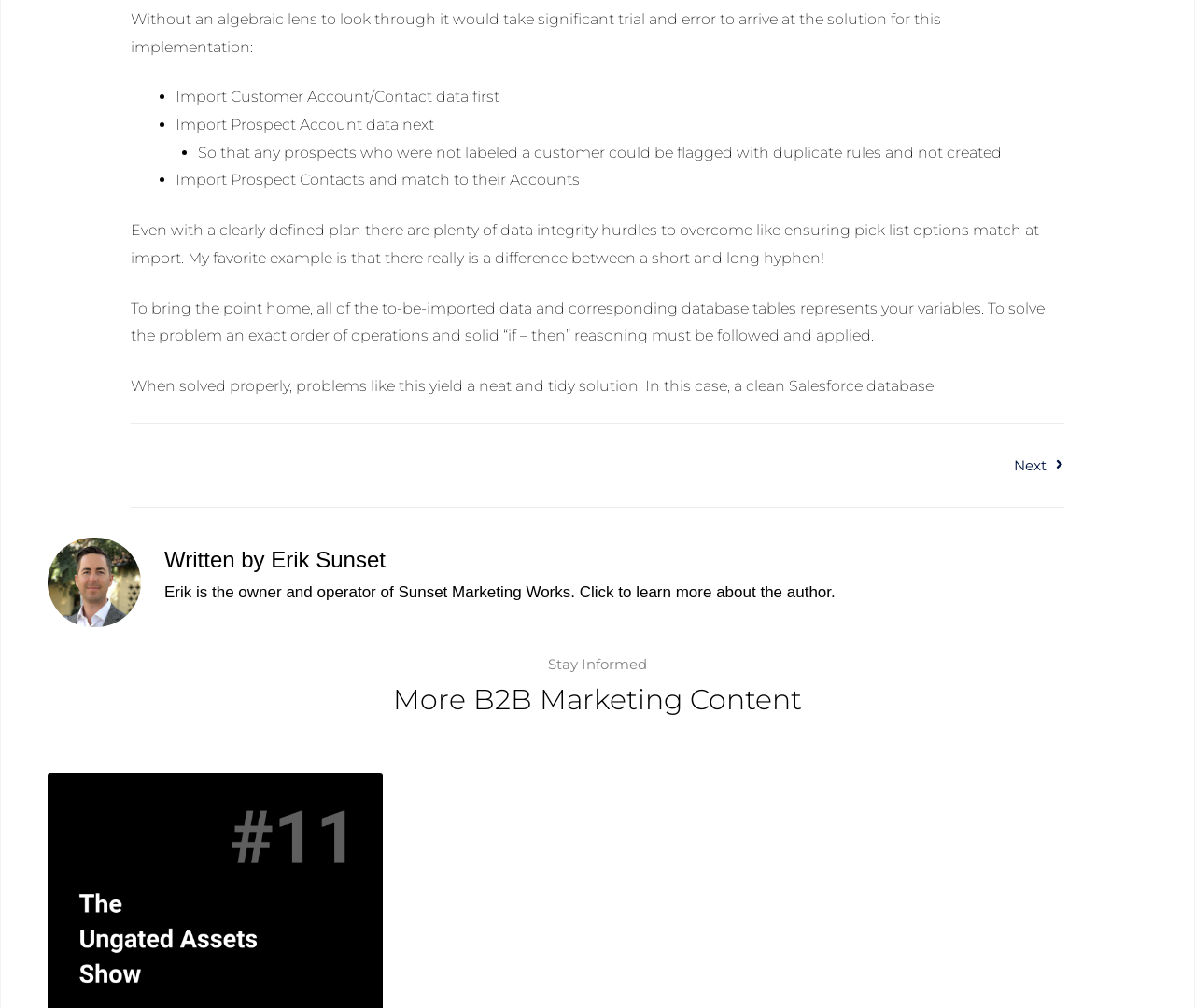Provide a brief response in the form of a single word or phrase:
What is the purpose of importing Prospect Account data?

To flag duplicates